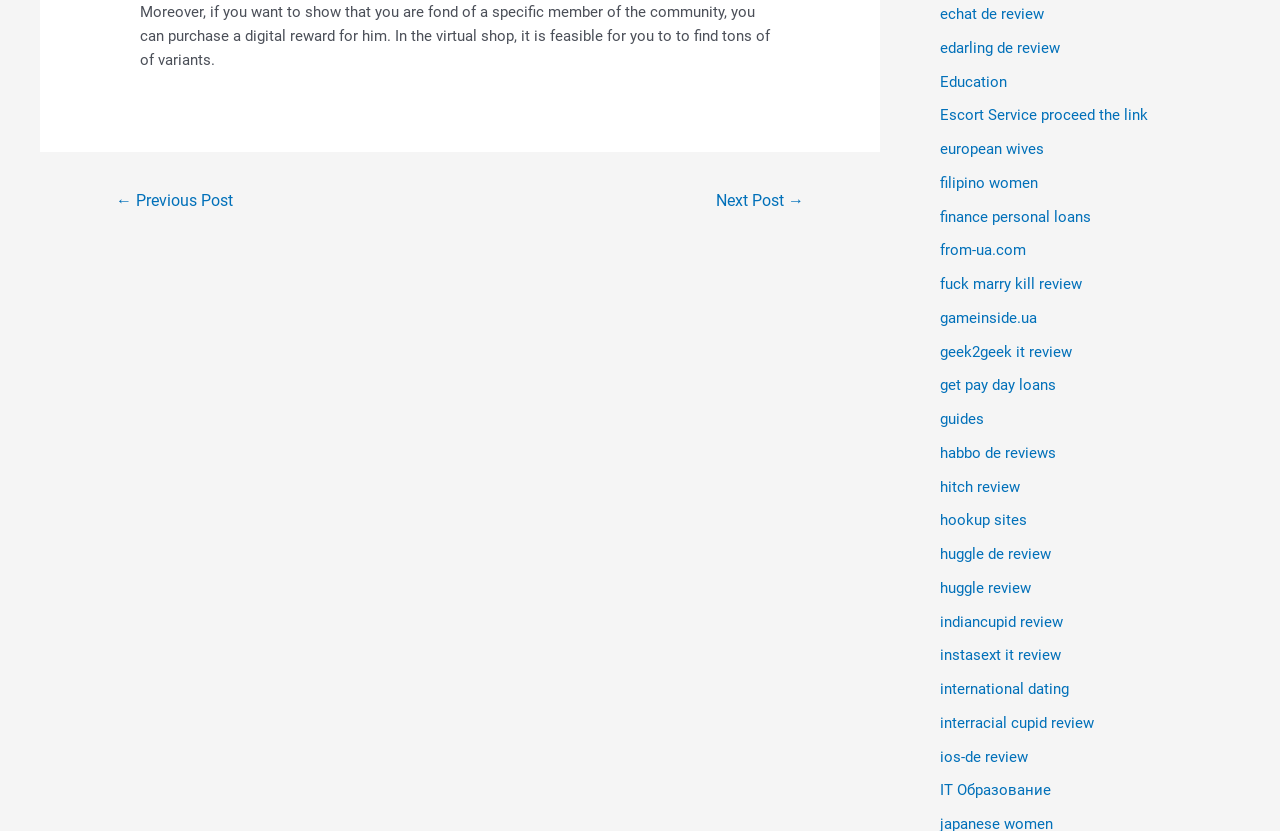Based on the element description: "parent_node: Search for: name="s" placeholder="Search..."", identify the UI element and provide its bounding box coordinates. Use four float numbers between 0 and 1, [left, top, right, bottom].

None